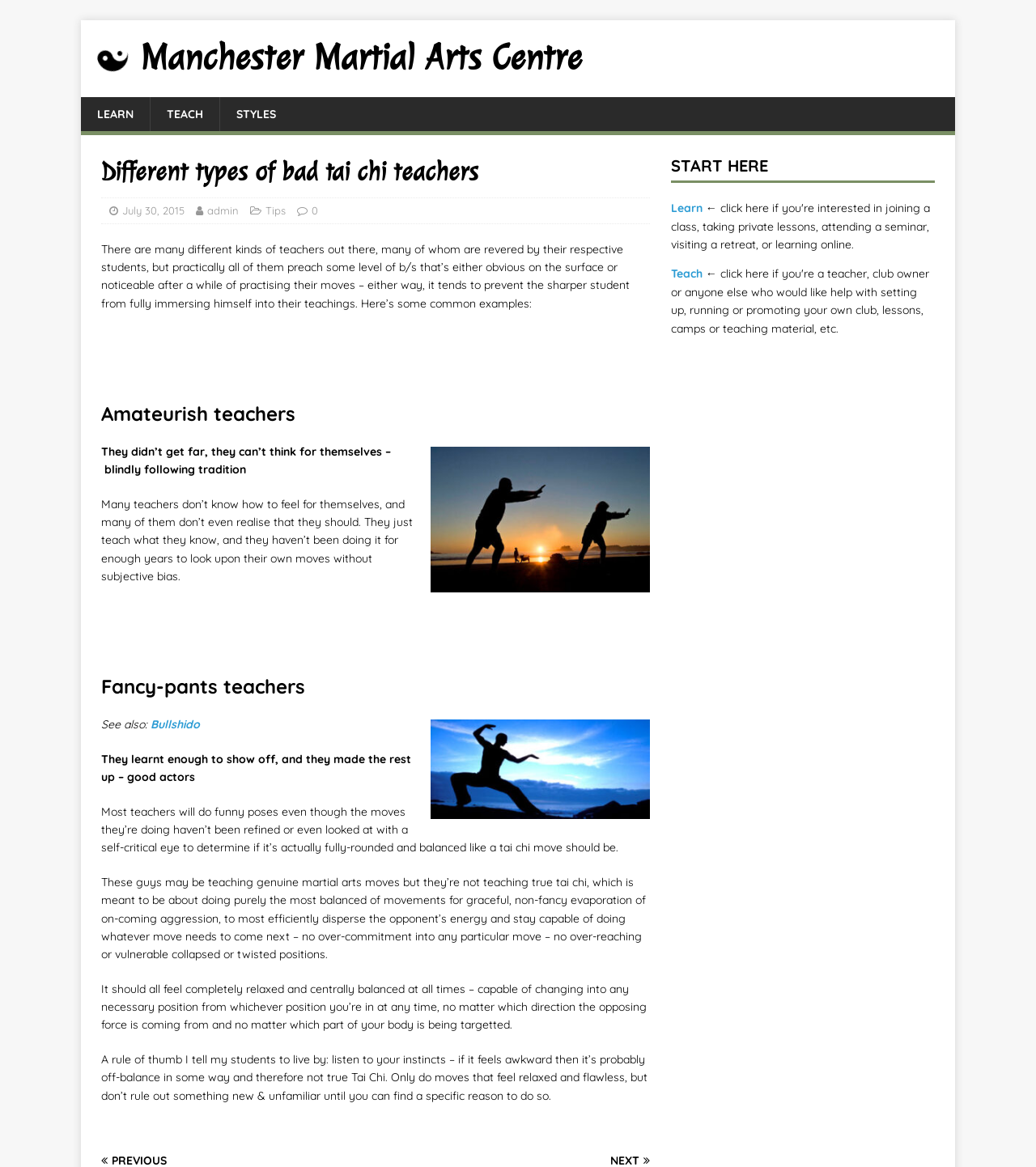Identify the bounding box of the UI element that matches this description: "July 30, 2015".

[0.118, 0.175, 0.178, 0.186]